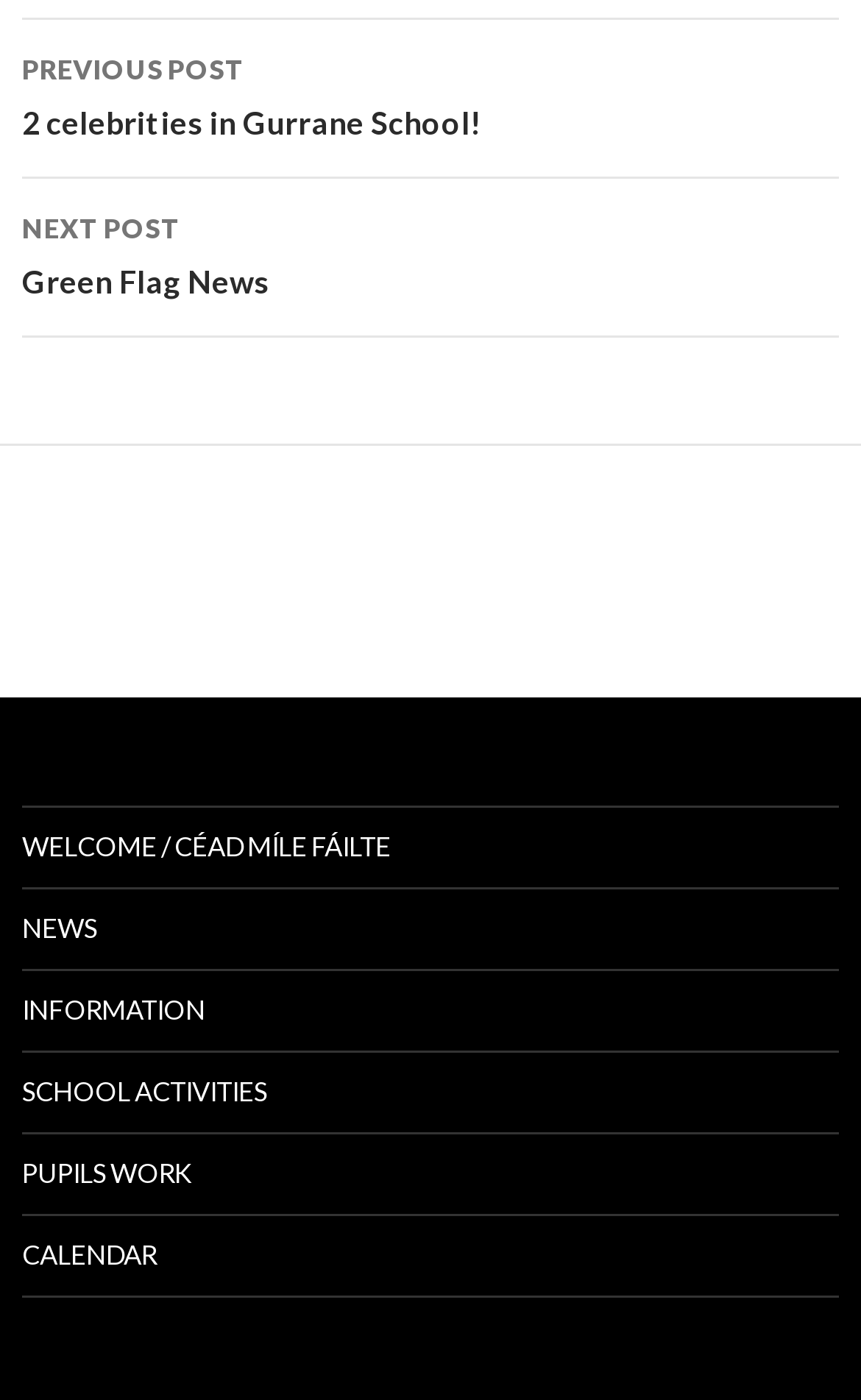What type of content is displayed in the figure element?
Offer a detailed and exhaustive answer to the question.

The figure element, with bounding box coordinates [0.026, 0.394, 0.974, 0.422], does not have any OCR text or element description, suggesting that it contains an image. The element type 'figure' also implies that it is used to display some kind of visual content.